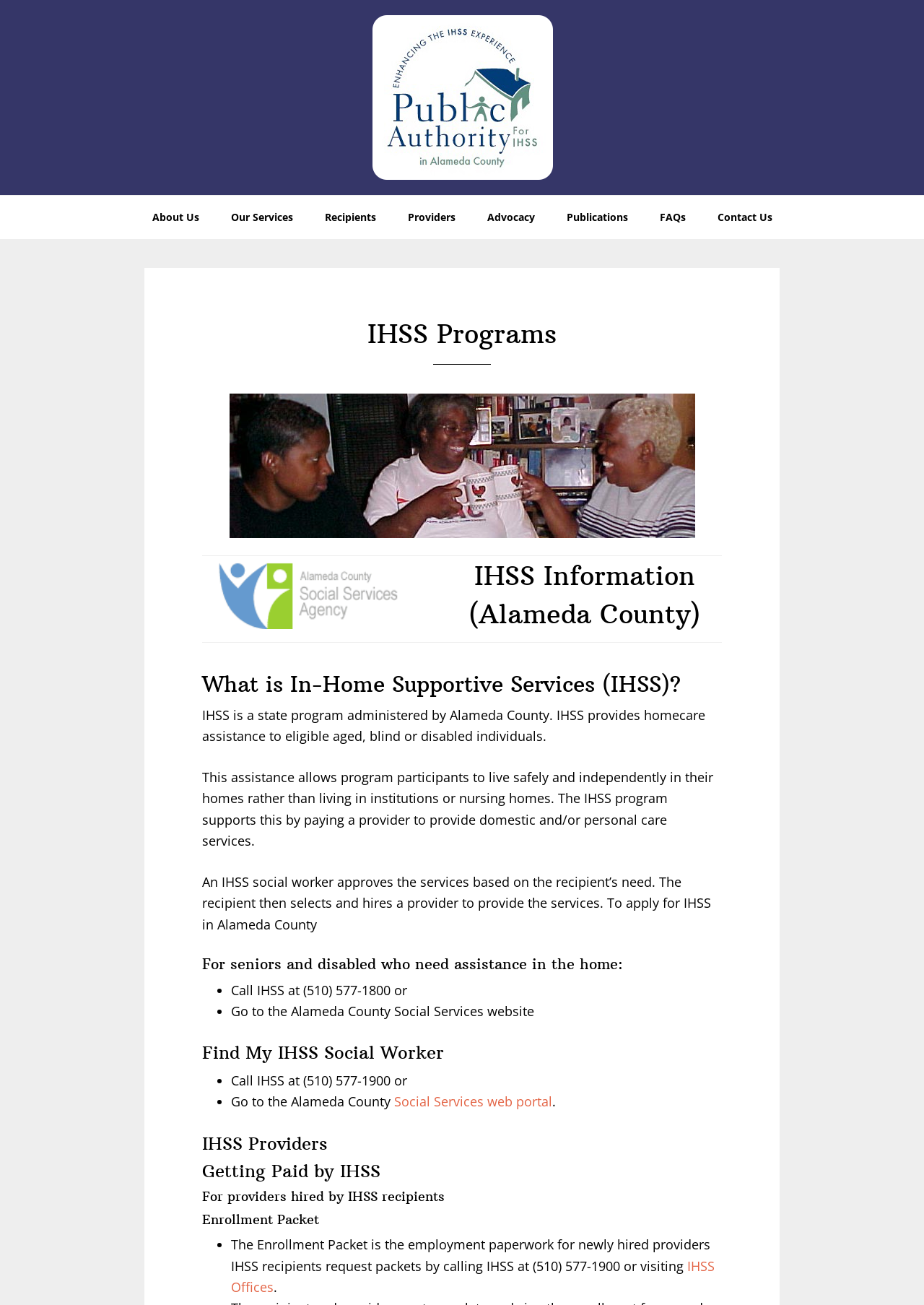Highlight the bounding box coordinates of the element you need to click to perform the following instruction: "Click on 'About Us'."

[0.149, 0.15, 0.231, 0.183]